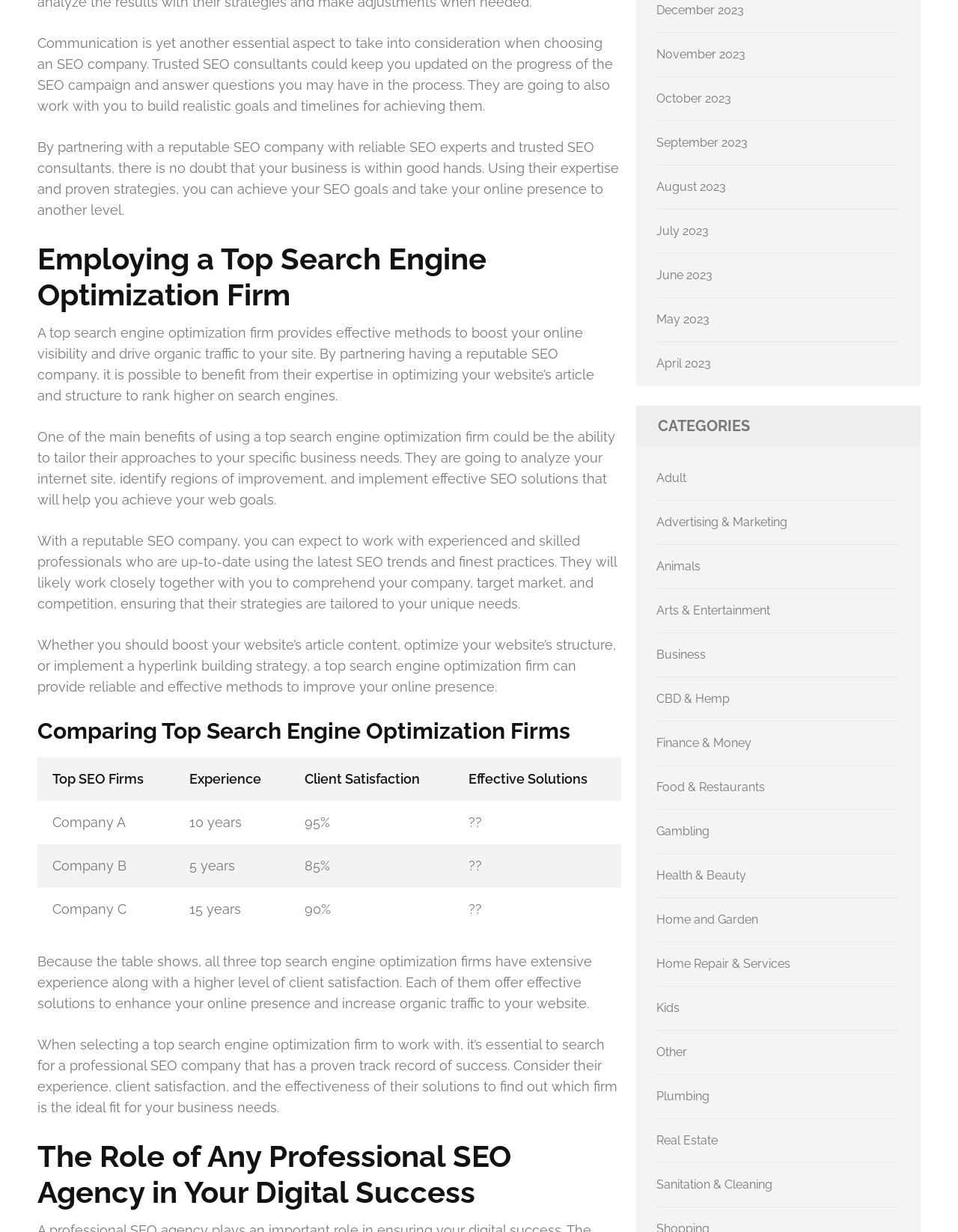Identify the bounding box coordinates for the element you need to click to achieve the following task: "Select the 'Business' category". Provide the bounding box coordinates as four float numbers between 0 and 1, in the form [left, top, right, bottom].

[0.685, 0.526, 0.737, 0.537]